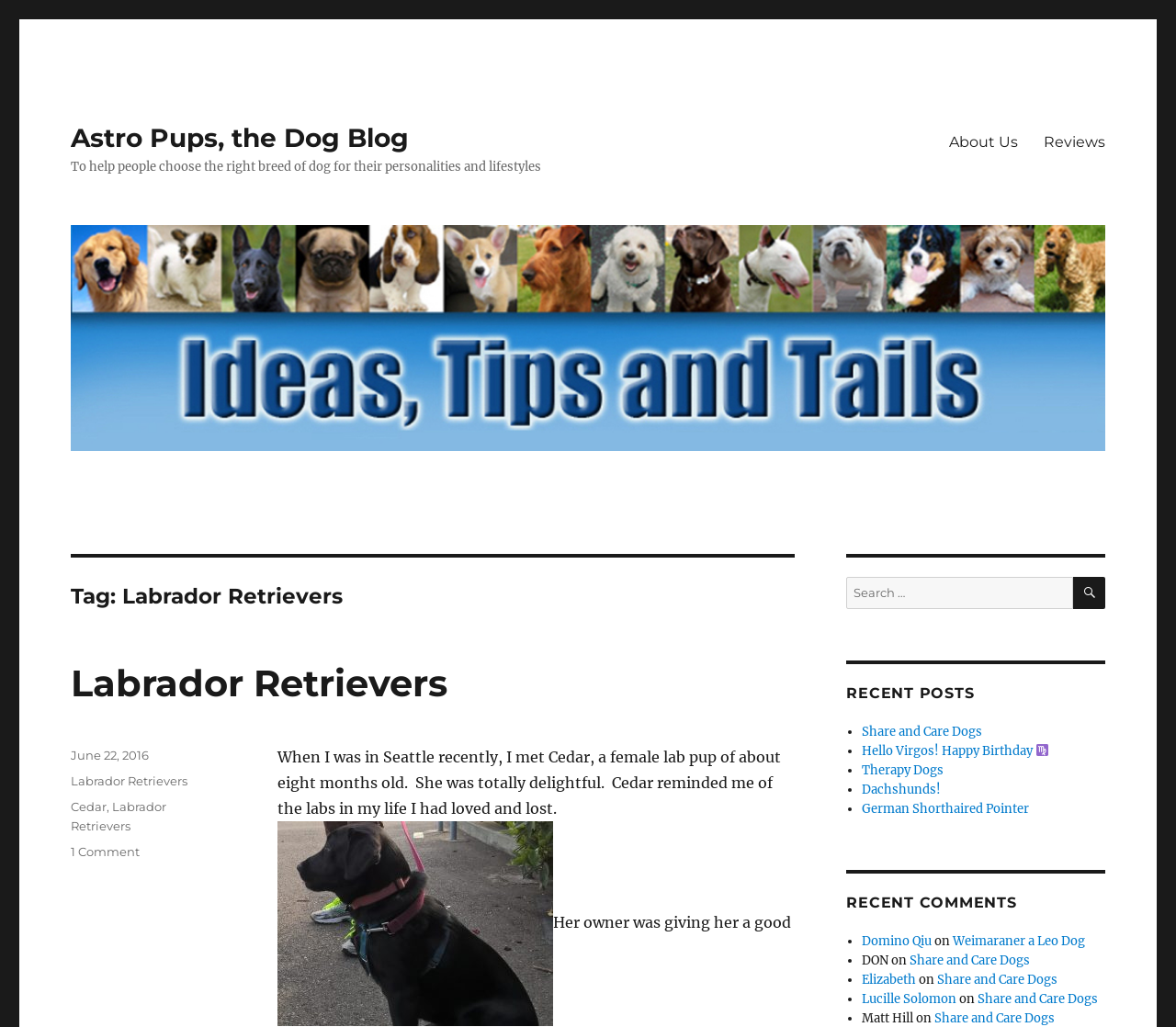Kindly respond to the following question with a single word or a brief phrase: 
What is the name of the blog?

Astro Pups, the Dog Blog